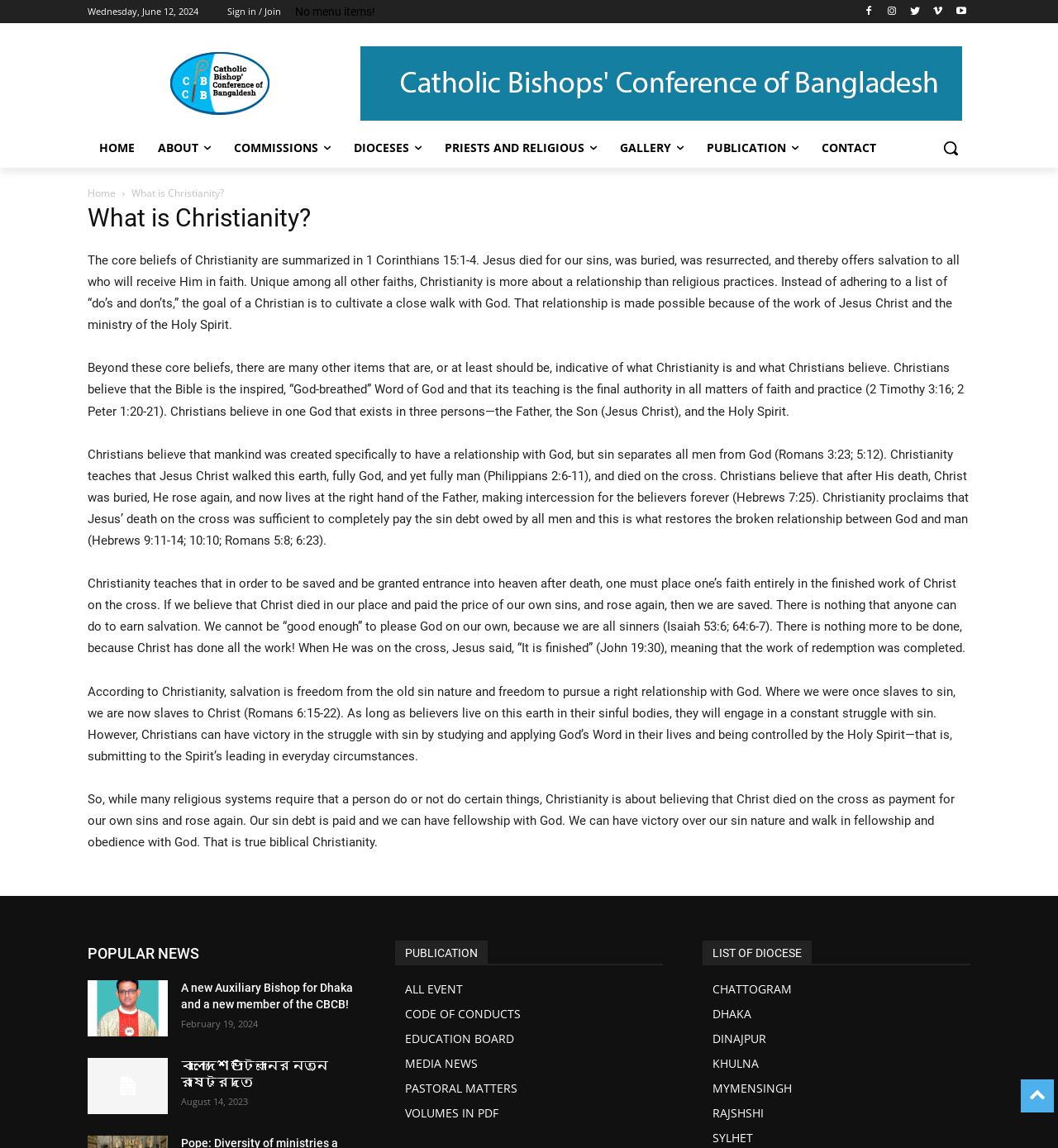Find and extract the text of the primary heading on the webpage.

What is Christianity?